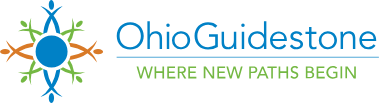Provide a comprehensive description of the image.

The image features the logo of OhioGuidestone, an organization dedicated to fostering growth and support in mental health and wellness. The logo is characterized by a central blue circle, symbolizing unity and strength, surrounded by an intricate design that incorporates orange and green elements, representing energy and growth. Below the emblem, the tagline "WHERE NEW PATHS BEGIN" is prominently displayed in vibrant green, suggesting the organization’s commitment to helping individuals forge new beginnings and achieve personal development. This logo embodies the core mission of OhioGuidestone to assist and empower communities through innovative services and support.